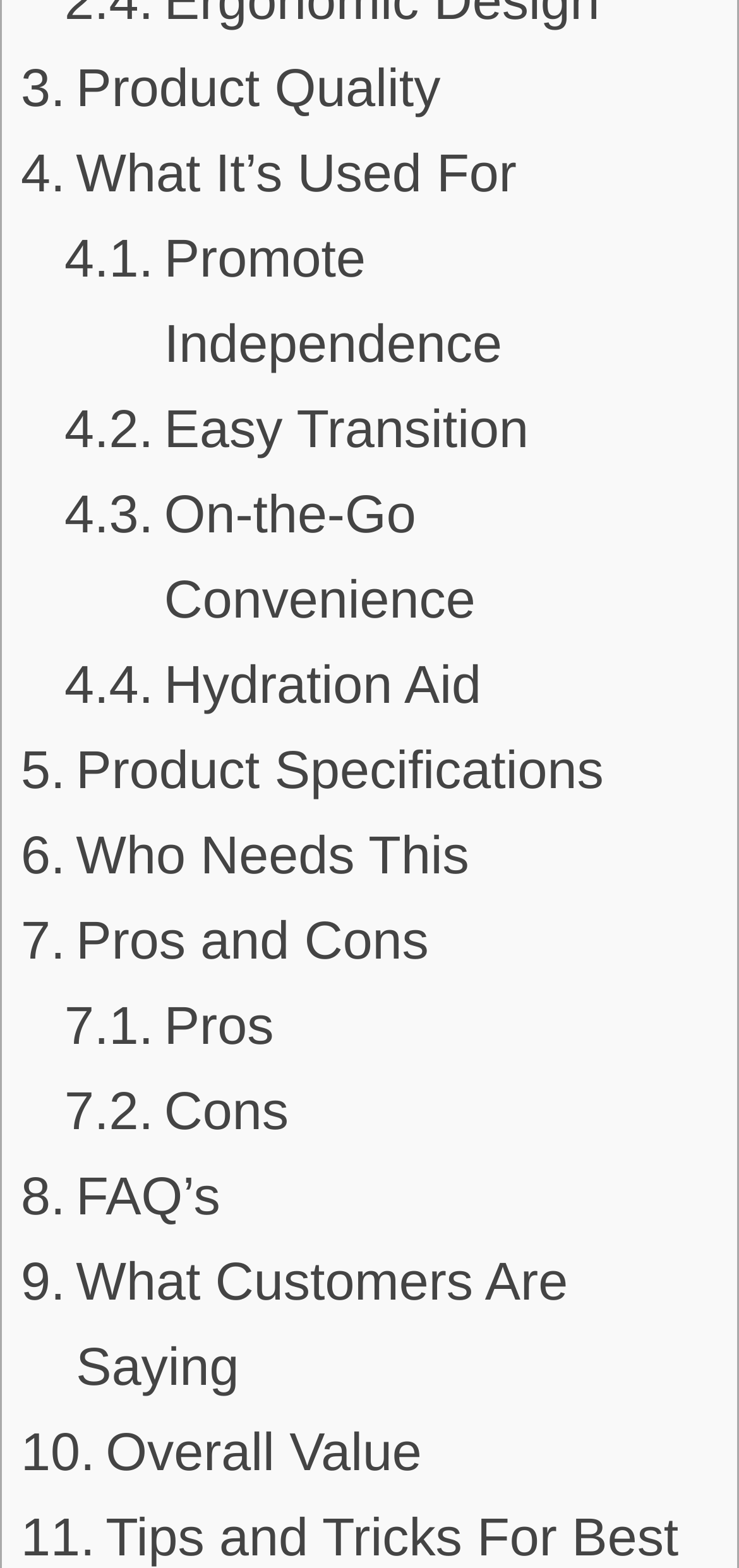Please determine the bounding box coordinates of the element to click in order to execute the following instruction: "Explore what it's used for". The coordinates should be four float numbers between 0 and 1, specified as [left, top, right, bottom].

[0.028, 0.083, 0.699, 0.137]